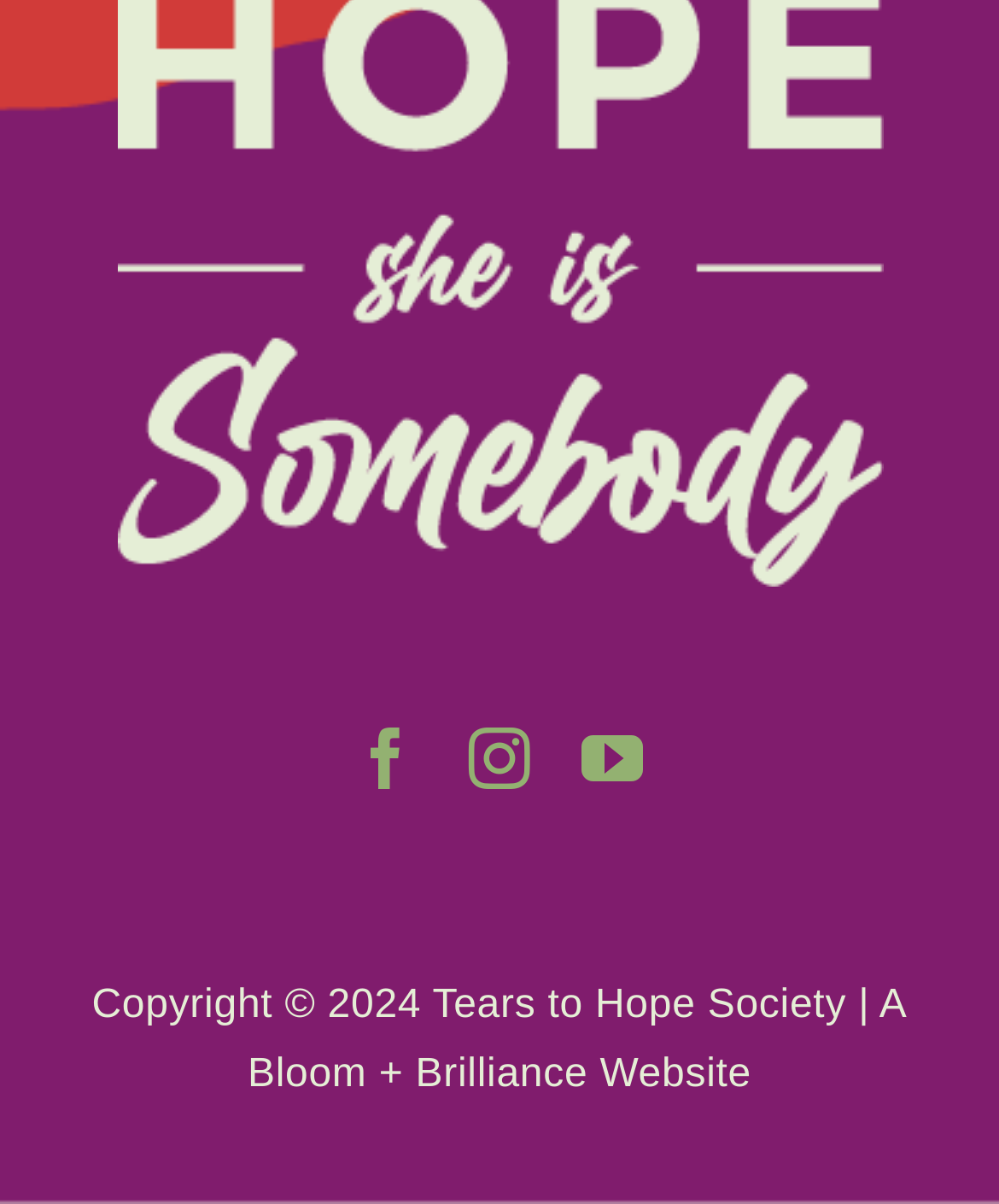Please specify the bounding box coordinates of the clickable region necessary for completing the following instruction: "Click on Get Involved". The coordinates must consist of four float numbers between 0 and 1, i.e., [left, top, right, bottom].

[0.0, 0.074, 1.0, 0.212]